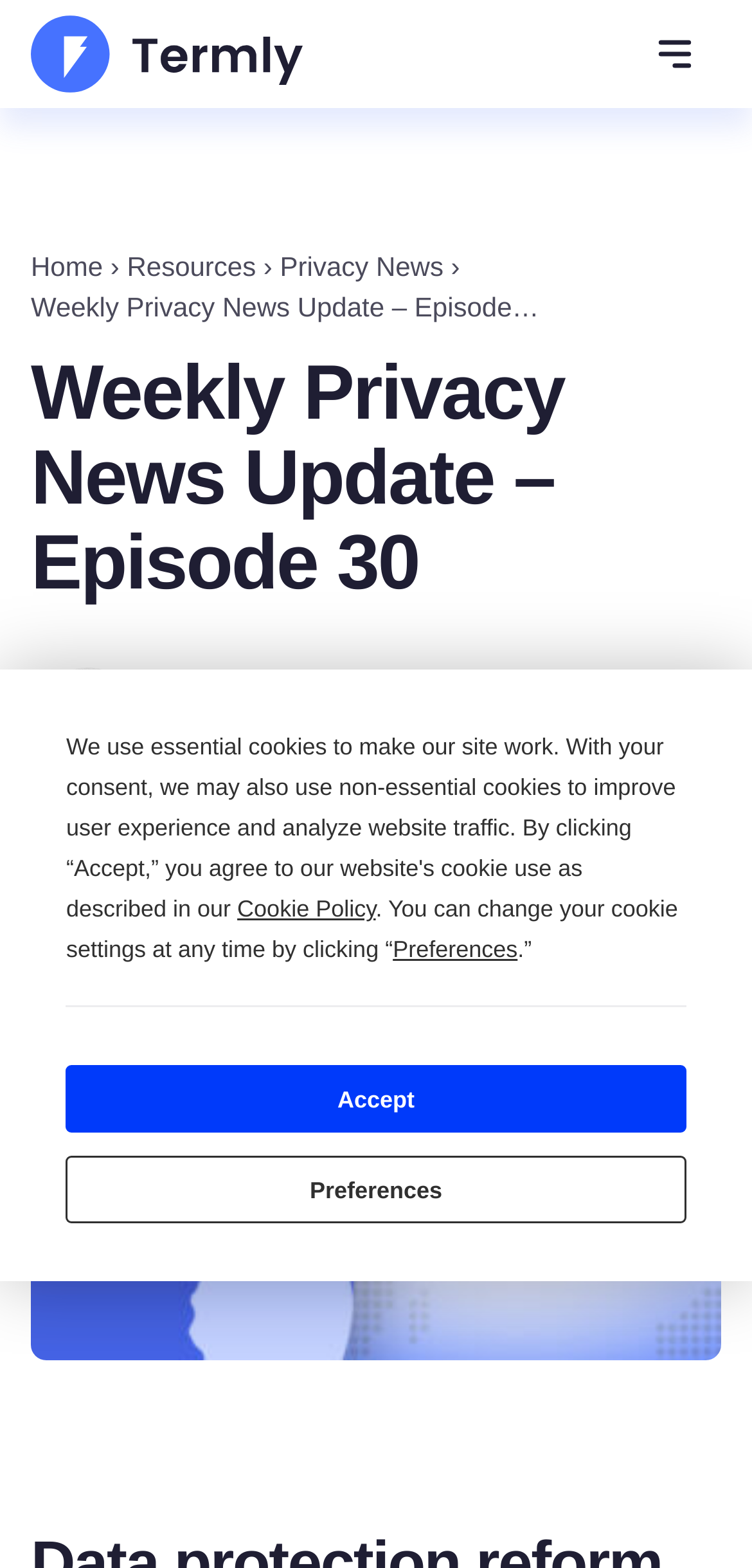When was the news update published?
Refer to the image and give a detailed answer to the query.

The news update was published on May 15, 2022, which can be inferred from the text 'May 15, 2022' and the context of the webpage.